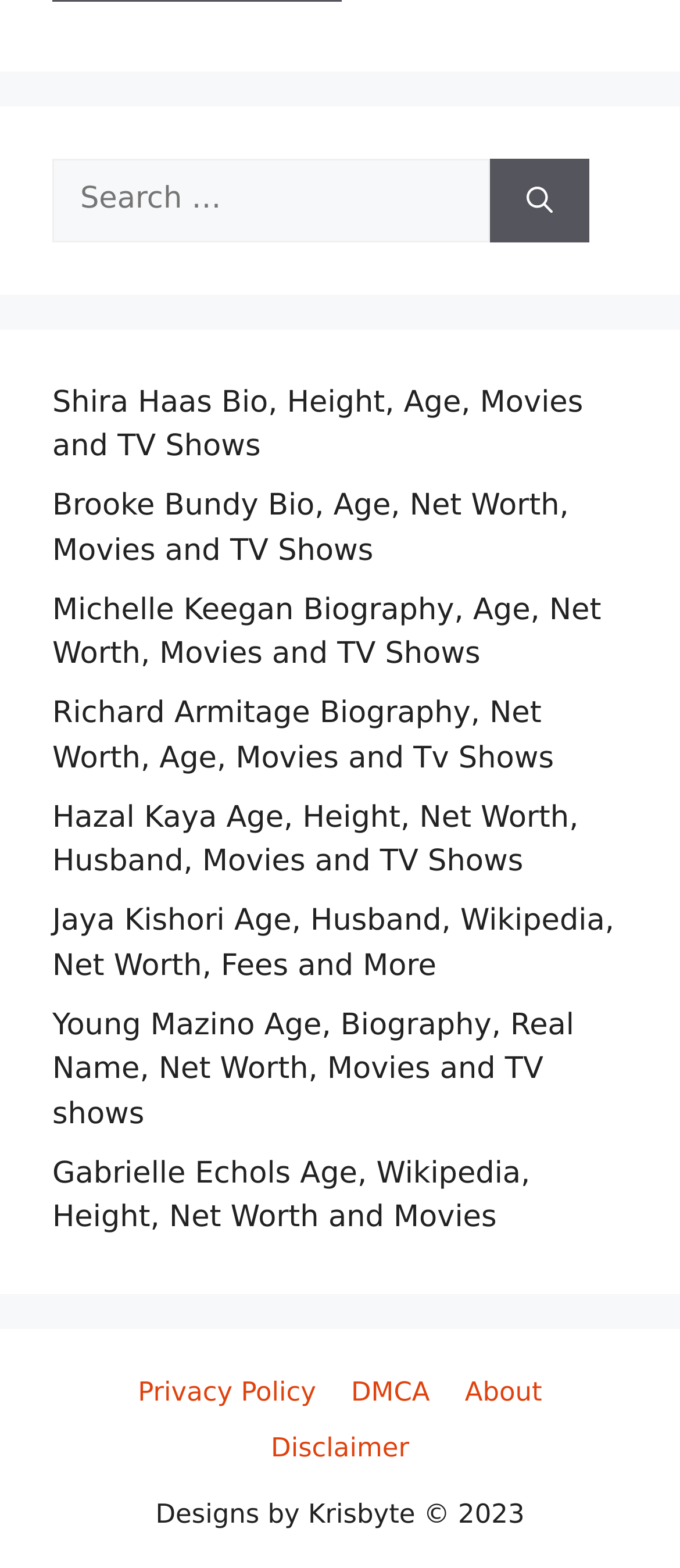Please provide a detailed answer to the question below based on the screenshot: 
What are the three links at the bottom of the webpage?

The three links at the bottom of the webpage are 'Privacy Policy', 'DMCA', and 'About'. These links are likely to provide information about the webpage's privacy policy, digital millennium copyright act compliance, and about the webpage itself.